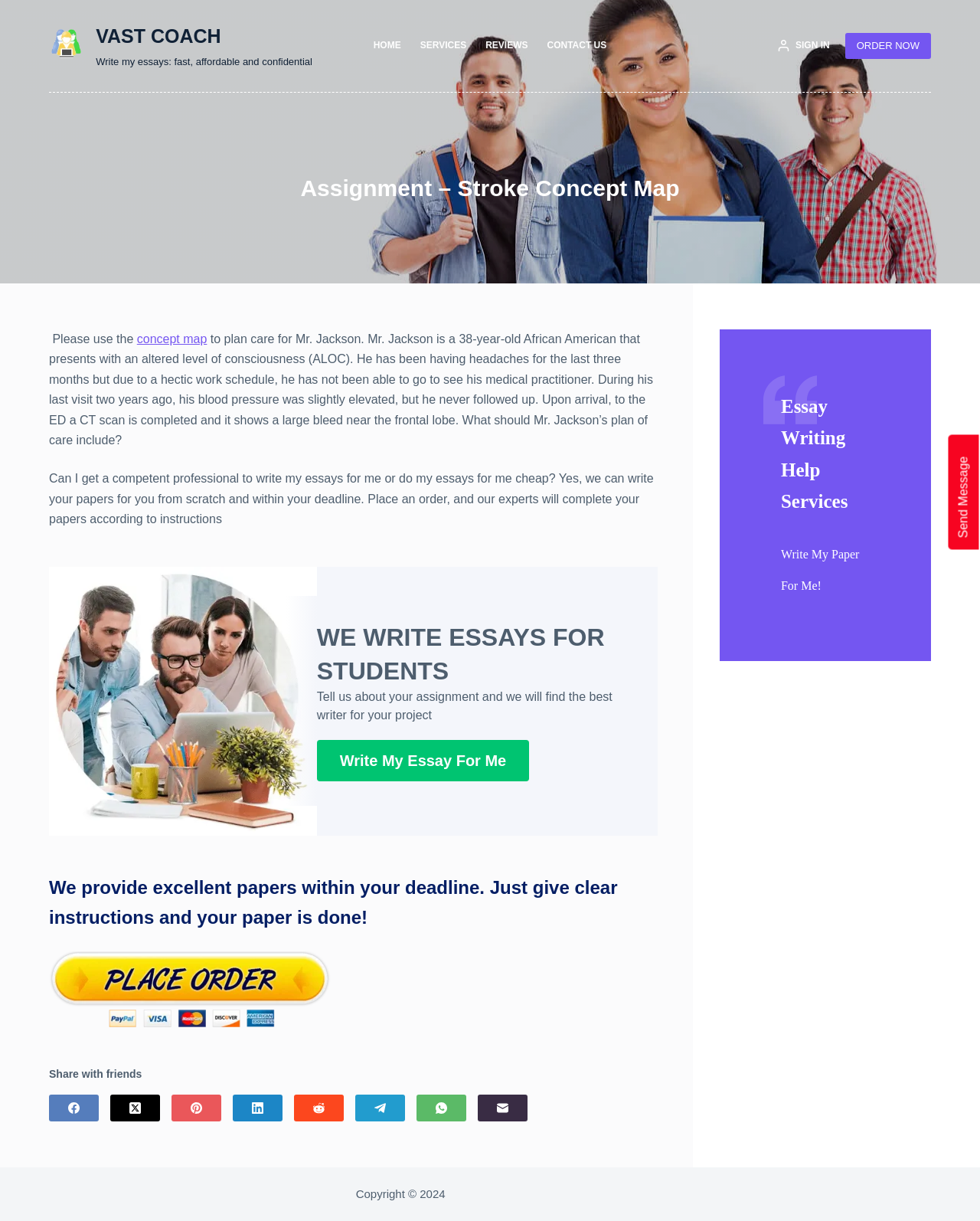Please provide the bounding box coordinate of the region that matches the element description: aria-label="X (Twitter)". Coordinates should be in the format (top-left x, top-left y, bottom-right x, bottom-right y) and all values should be between 0 and 1.

[0.112, 0.897, 0.163, 0.919]